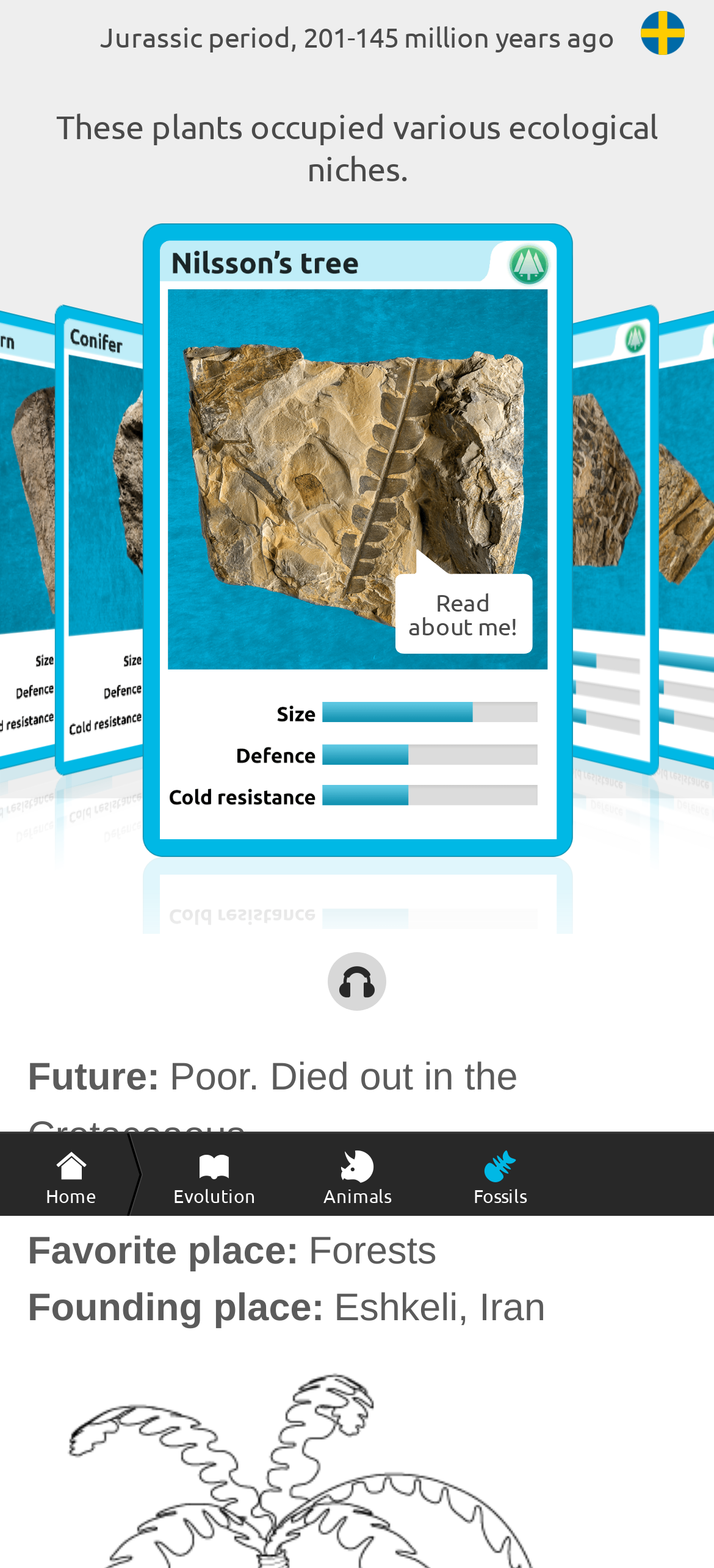Determine the bounding box coordinates of the clickable element to complete this instruction: "Click the 'Journal' link". Provide the coordinates in the format of four float numbers between 0 and 1, [left, top, right, bottom].

None